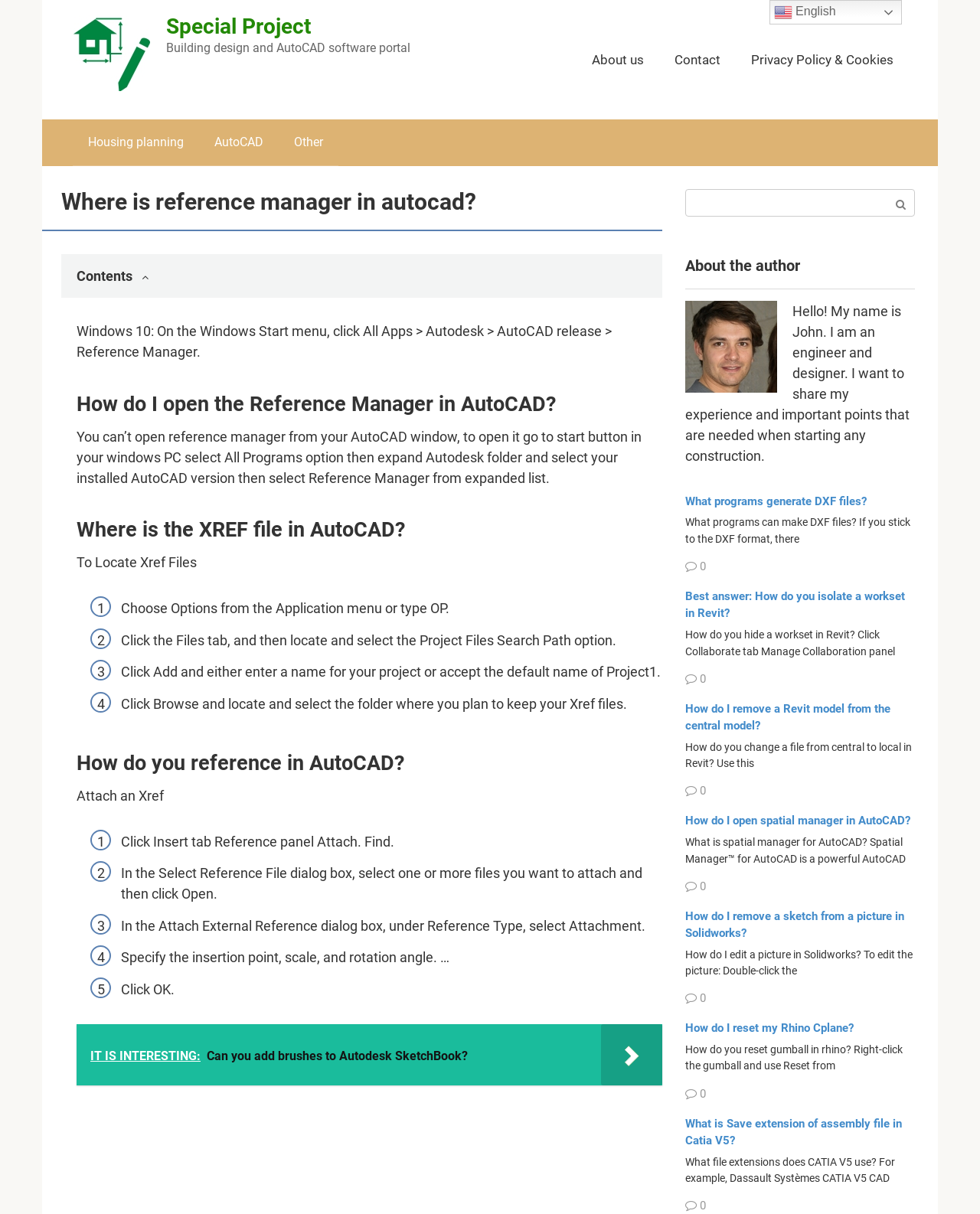Answer the following query with a single word or phrase:
What is the purpose of the Spatial Manager for AutoCAD?

A powerful AutoCAD tool